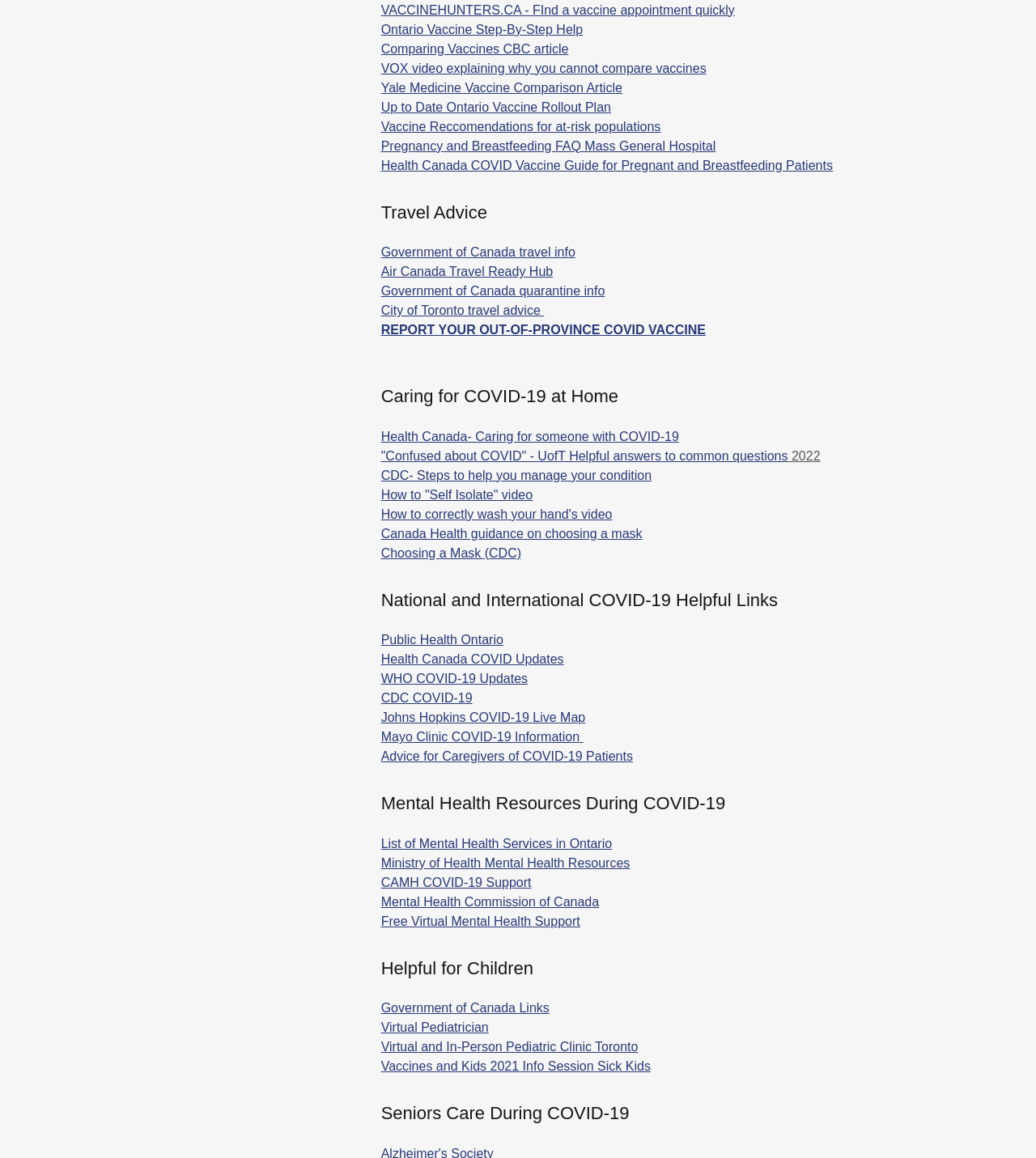Provide a short answer to the following question with just one word or phrase: How many headings are there on this webpage?

6